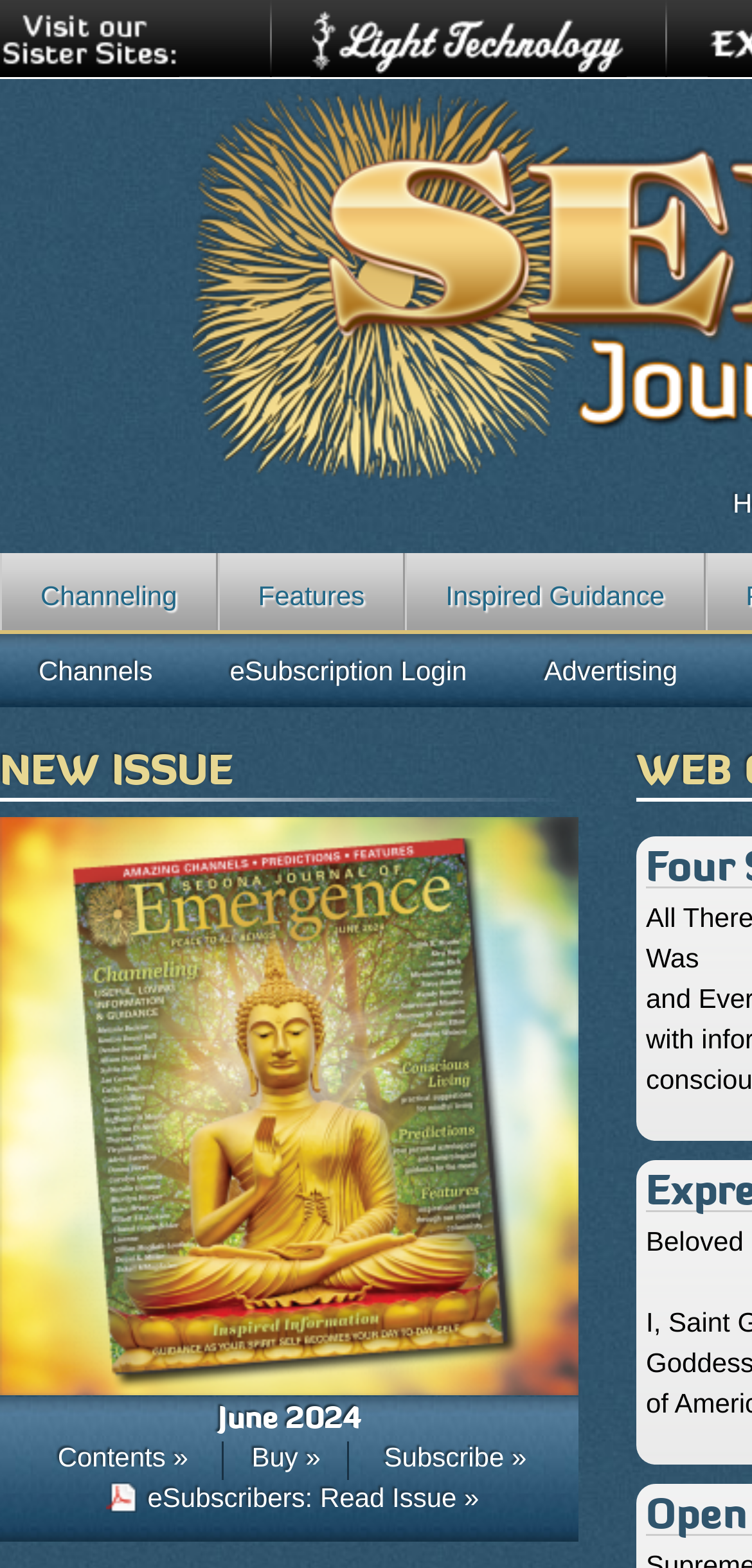Please specify the bounding box coordinates of the clickable region necessary for completing the following instruction: "View new issue". The coordinates must consist of four float numbers between 0 and 1, i.e., [left, top, right, bottom].

[0.0, 0.478, 0.769, 0.521]